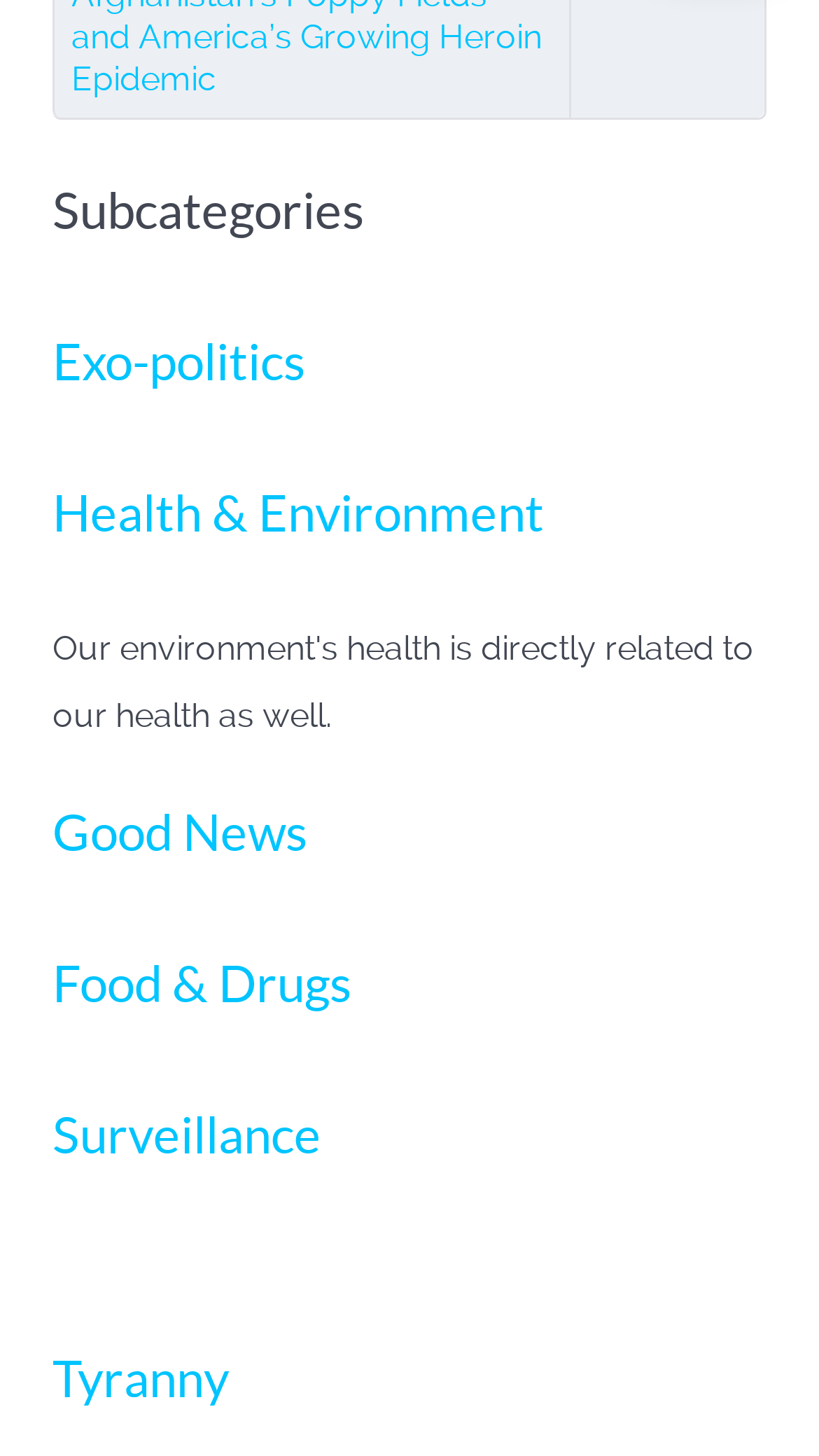Please find the bounding box for the following UI element description. Provide the coordinates in (top-left x, top-left y, bottom-right x, bottom-right y) format, with values between 0 and 1: Surveillance

[0.064, 0.76, 0.392, 0.799]